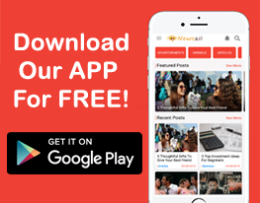Based on the visual content of the image, answer the question thoroughly: What type of content does the app feature?

The app showcases various categories such as featured posts and recent articles, appealing to a broad audience interested in diverse content, which suggests that the app features a wide range of topics and articles.